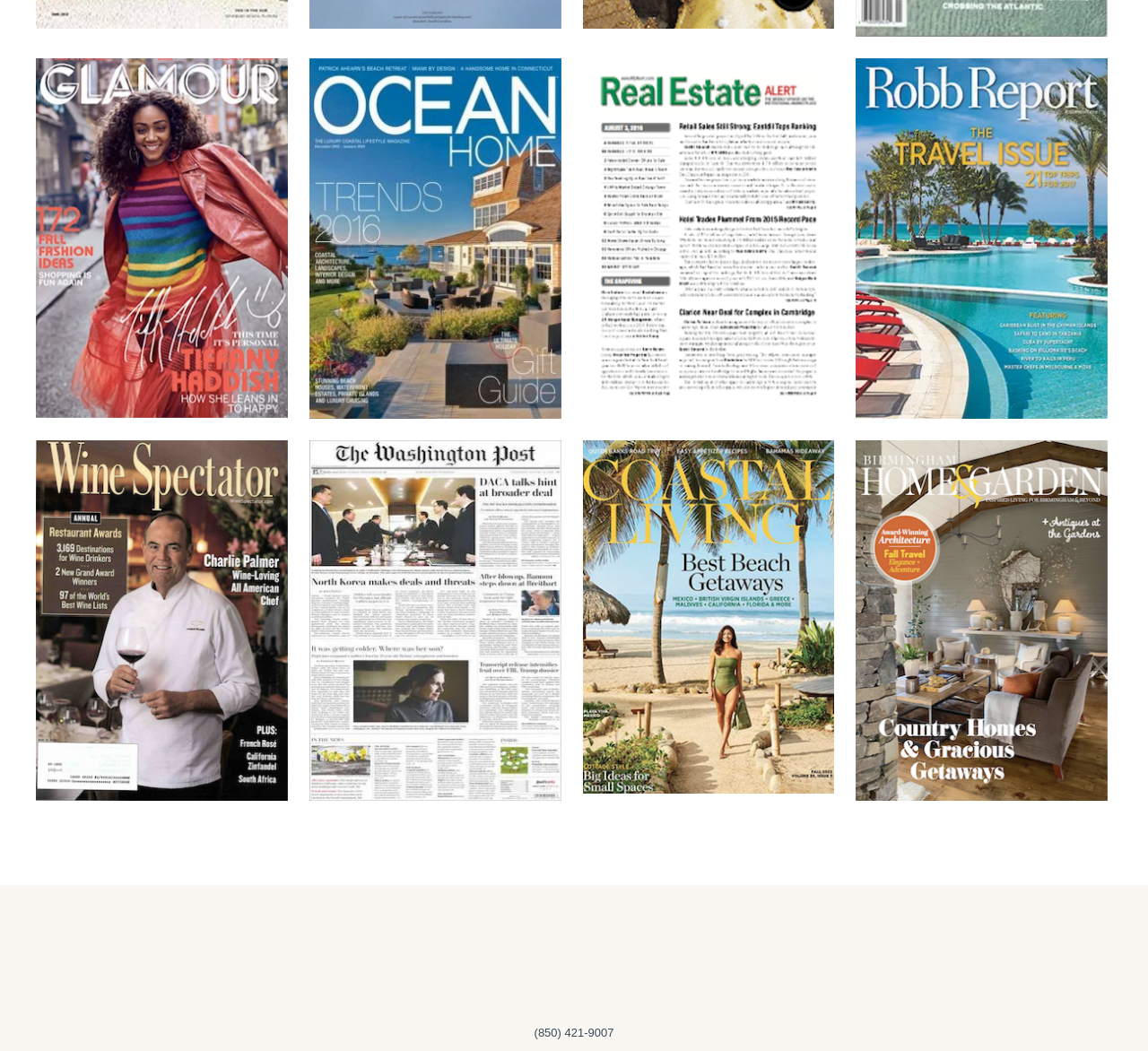Locate the bounding box coordinates of the area to click to fulfill this instruction: "view 285 ocean home-243 copy". The bounding box should be presented as four float numbers between 0 and 1, in the order [left, top, right, bottom].

[0.269, 0.055, 0.489, 0.398]